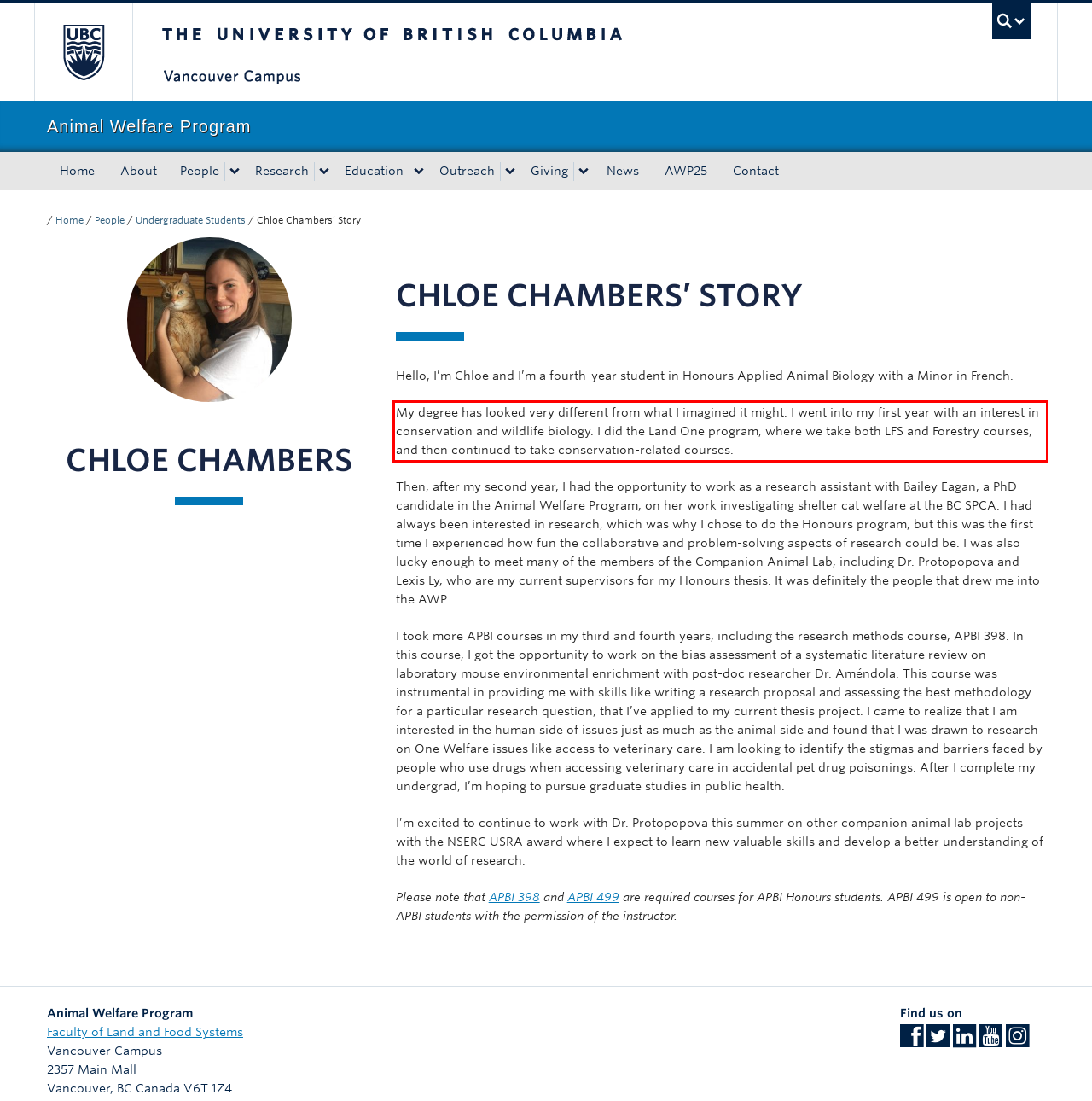Please identify the text within the red rectangular bounding box in the provided webpage screenshot.

My degree has looked very different from what I imagined it might. I went into my first year with an interest in conservation and wildlife biology. I did the Land One program, where we take both LFS and Forestry courses, and then continued to take conservation-related courses.